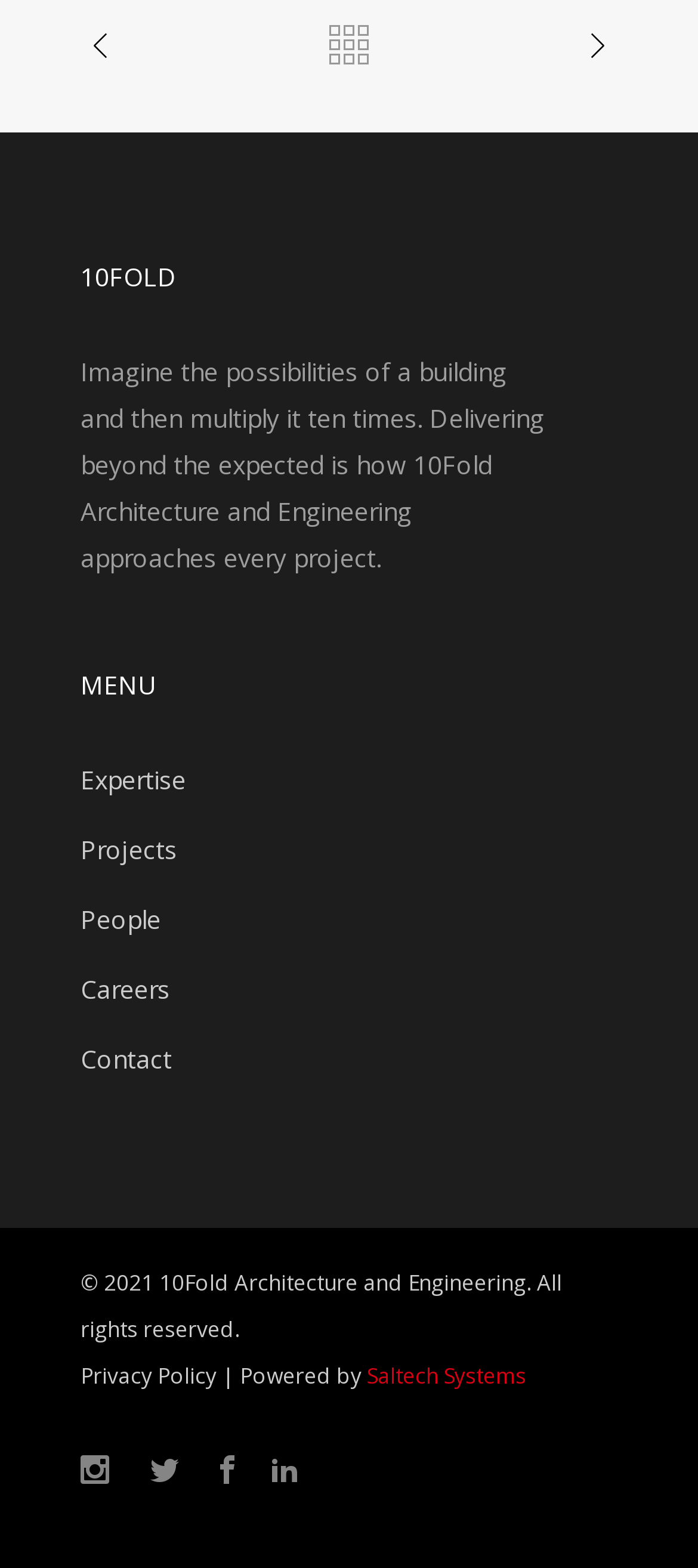What is the name of the architecture and engineering company?
Please look at the screenshot and answer in one word or a short phrase.

10Fold